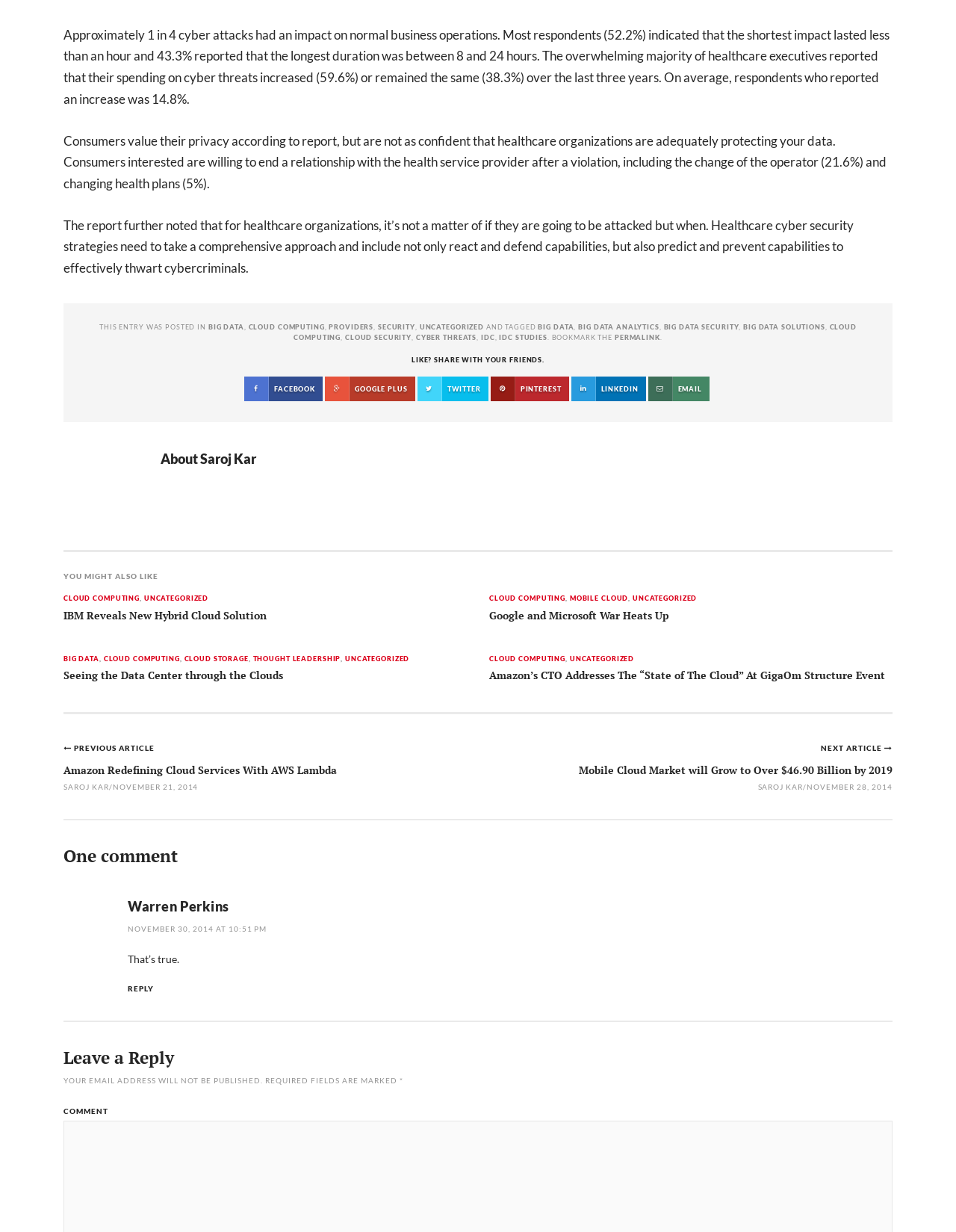What is the date of the article 'Mobile Cloud Market will Grow to Over $46.90 Billion by 2019'?
Give a one-word or short phrase answer based on the image.

November 28, 2014